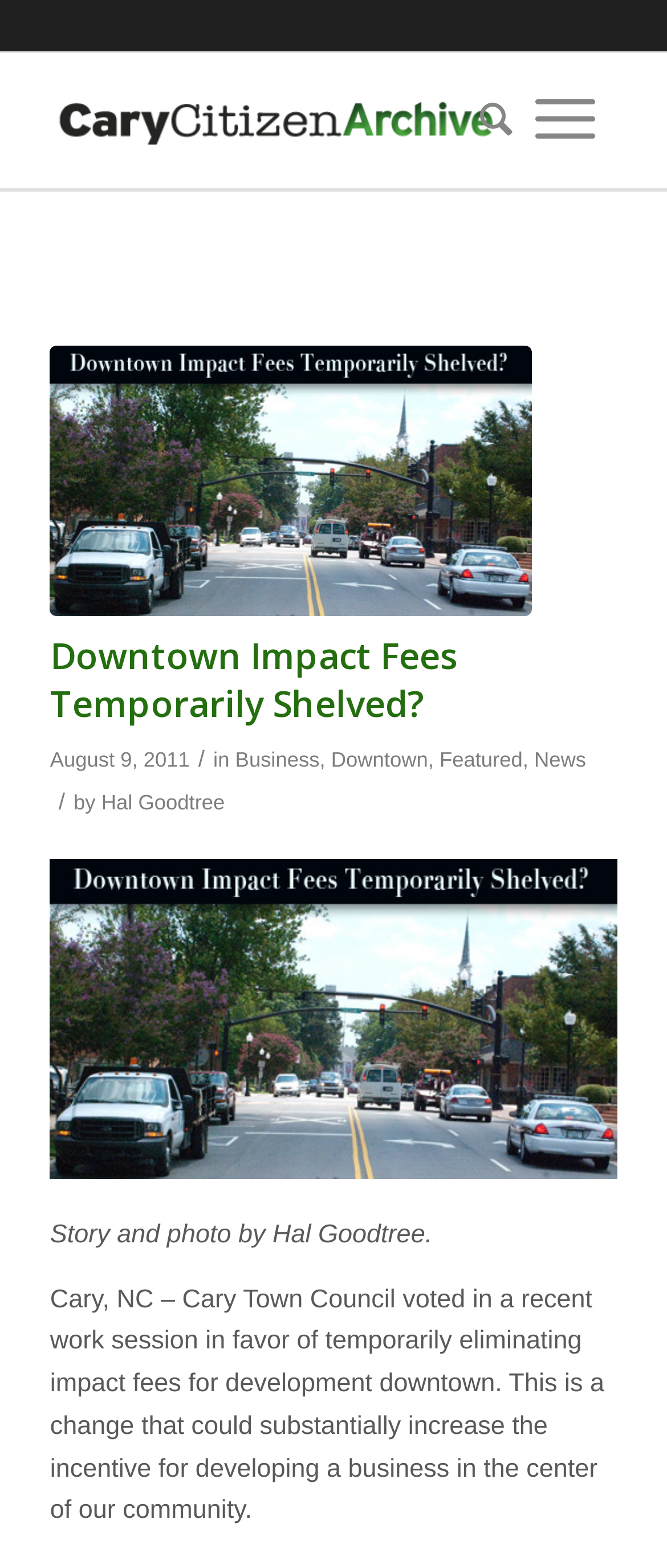Locate the bounding box coordinates of the clickable area needed to fulfill the instruction: "Read more about the 'Downtown' development".

[0.496, 0.477, 0.642, 0.492]